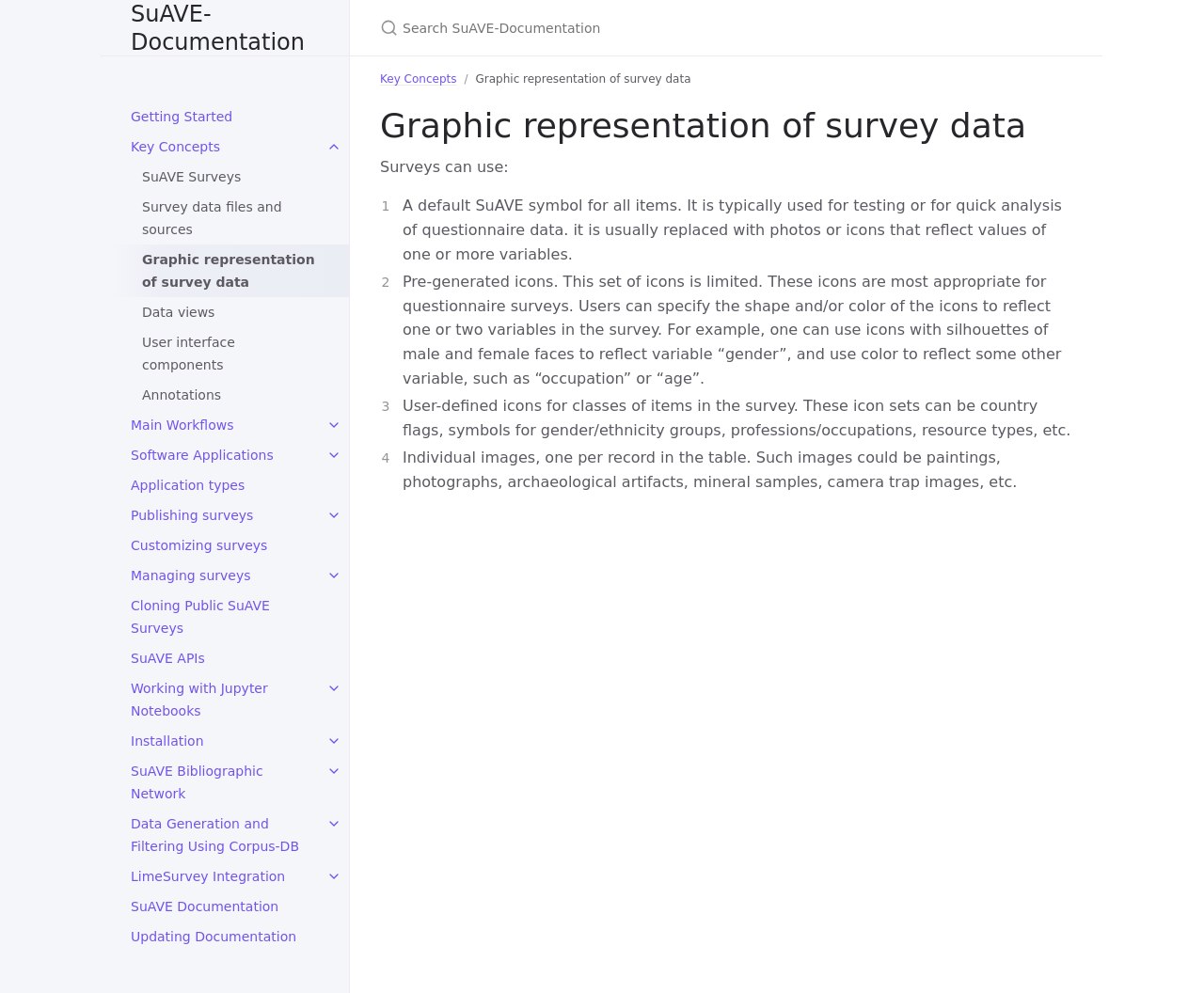Answer the following inquiry with a single word or phrase:
How many types of icons are mentioned for surveys?

Four